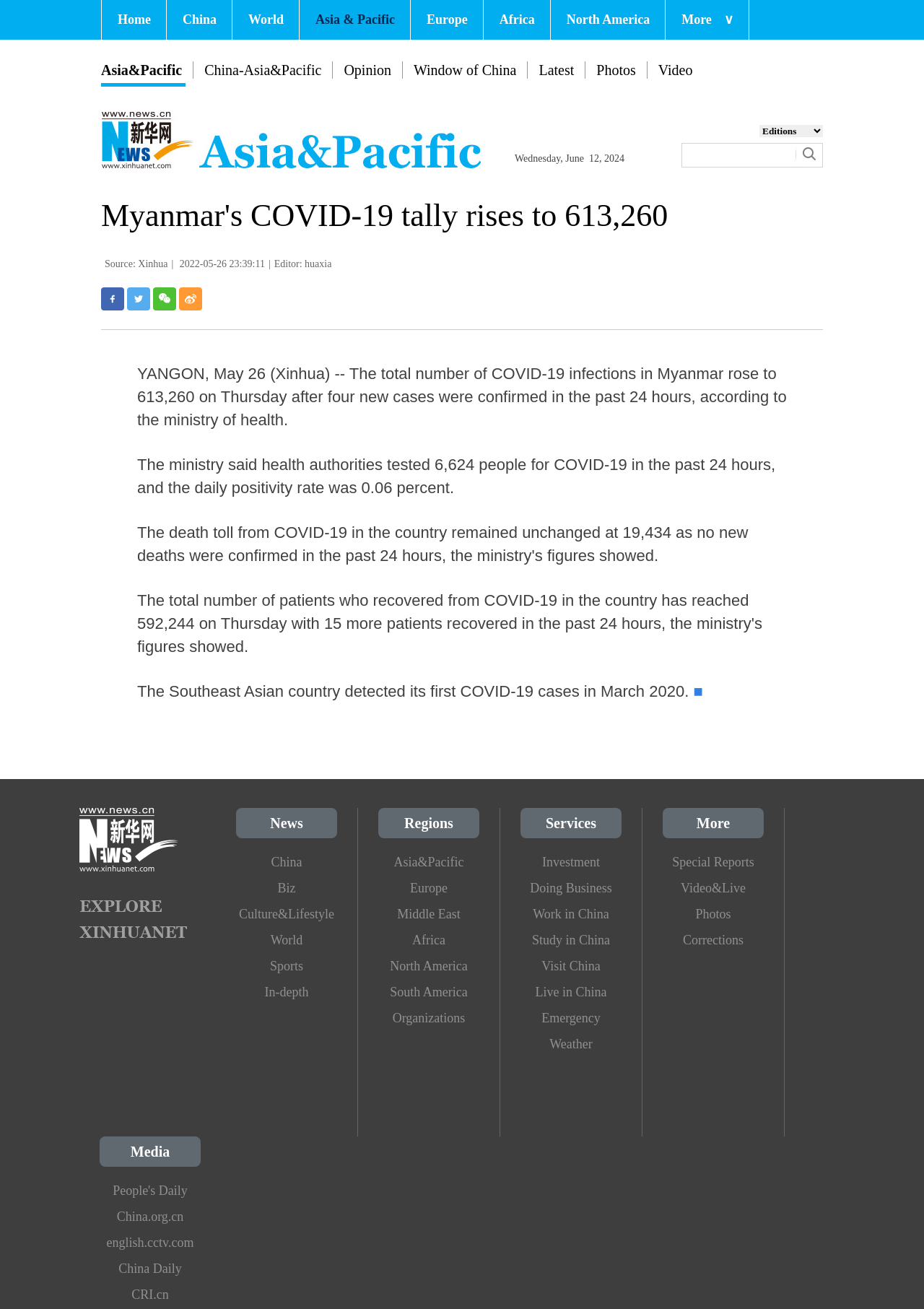Please answer the following question using a single word or phrase: 
What is the daily positivity rate?

0.06 percent